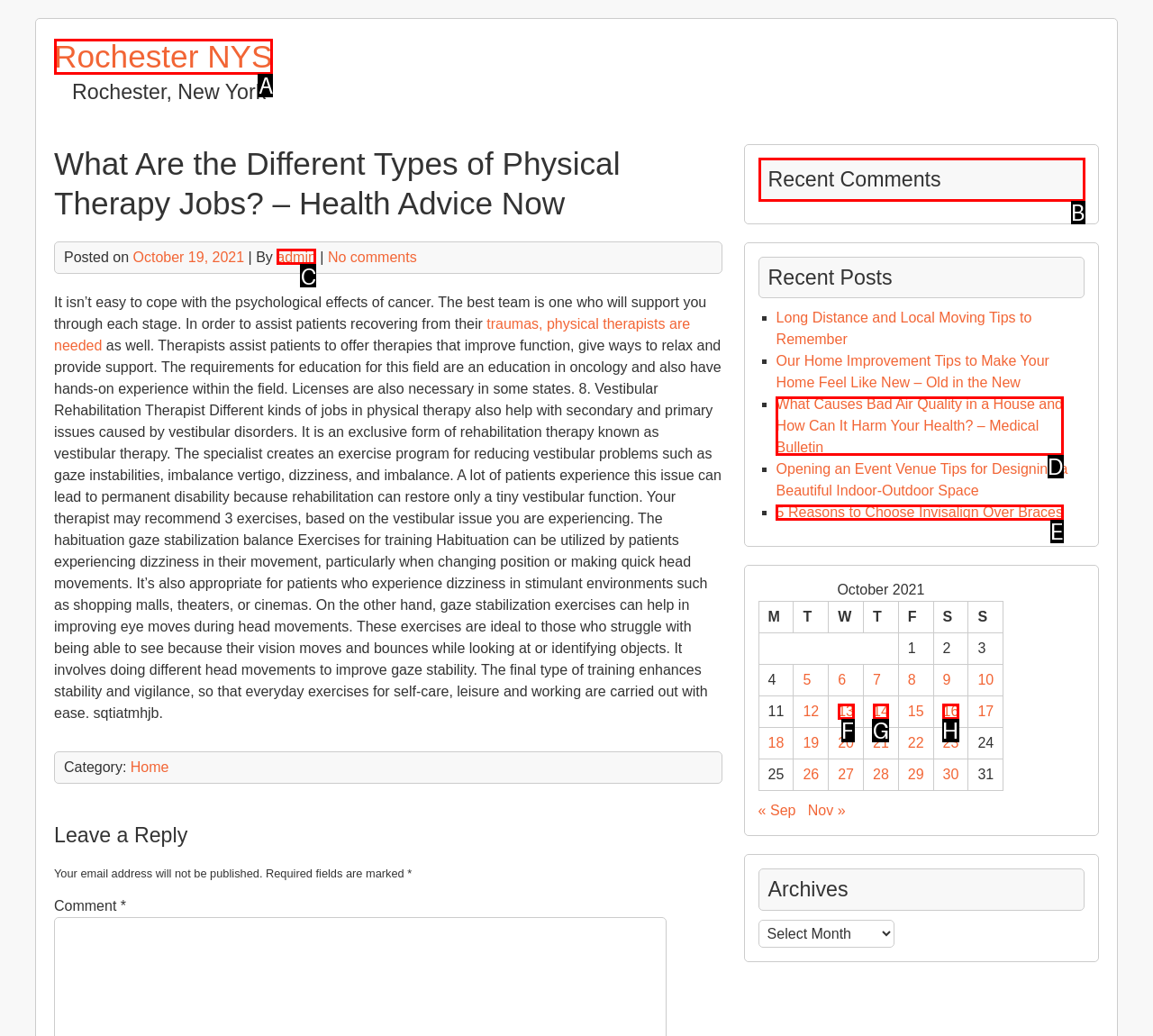Identify the correct UI element to click to follow this instruction: View recent comments
Respond with the letter of the appropriate choice from the displayed options.

B